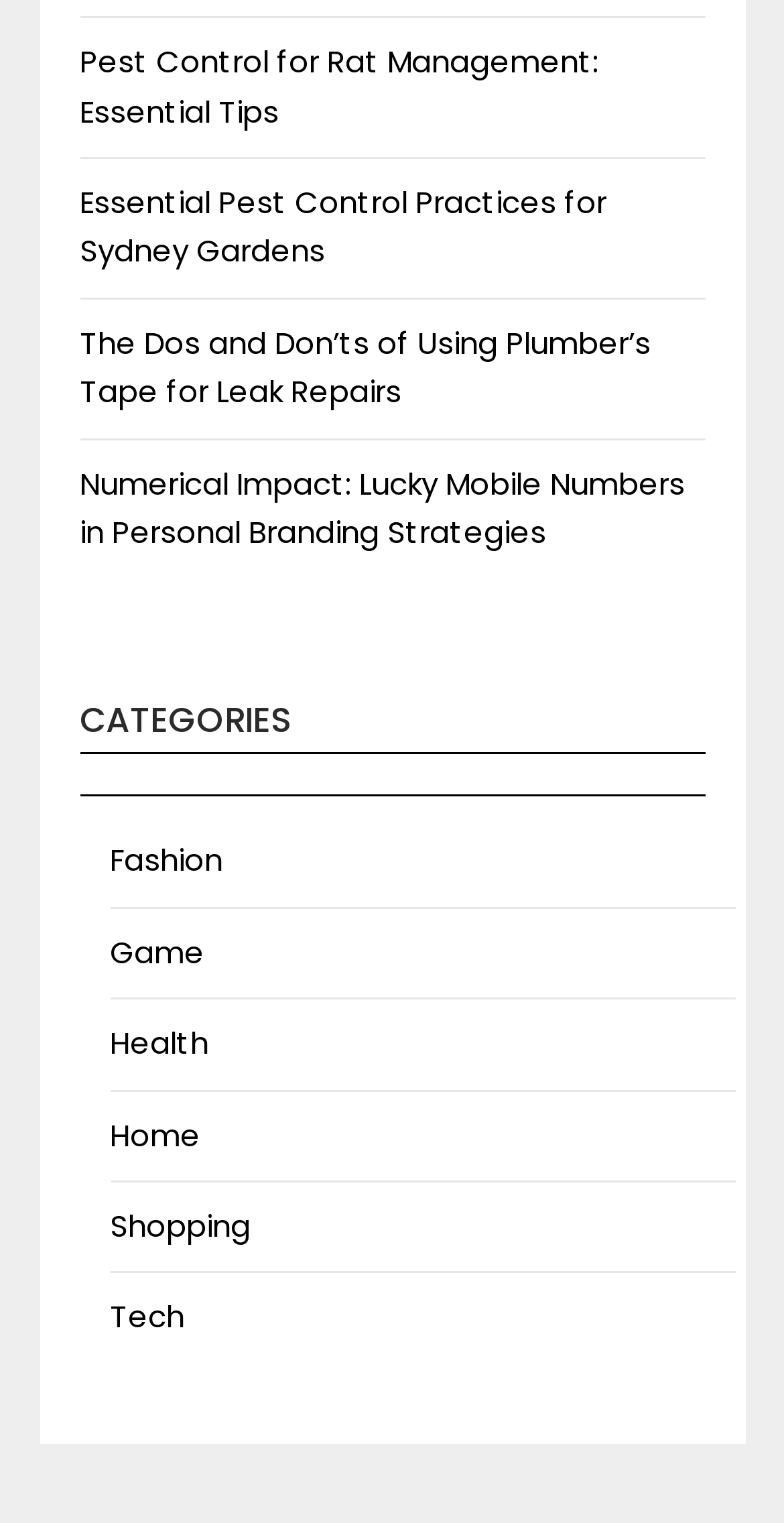Please specify the bounding box coordinates of the clickable region necessary for completing the following instruction: "go to Tech". The coordinates must consist of four float numbers between 0 and 1, i.e., [left, top, right, bottom].

[0.14, 0.851, 0.235, 0.878]